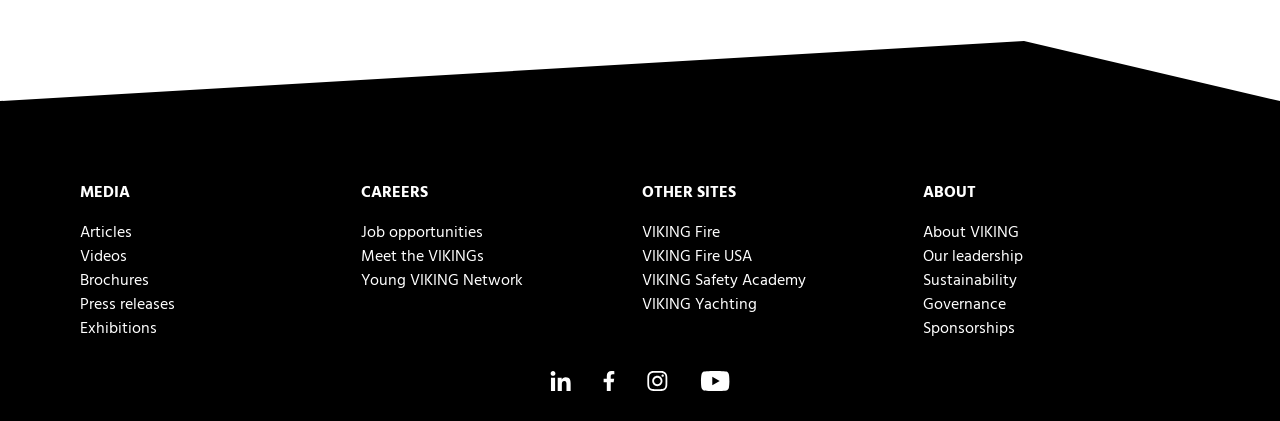Use a single word or phrase to respond to the question:
What is the first link under the 'MEDIA' category?

Articles